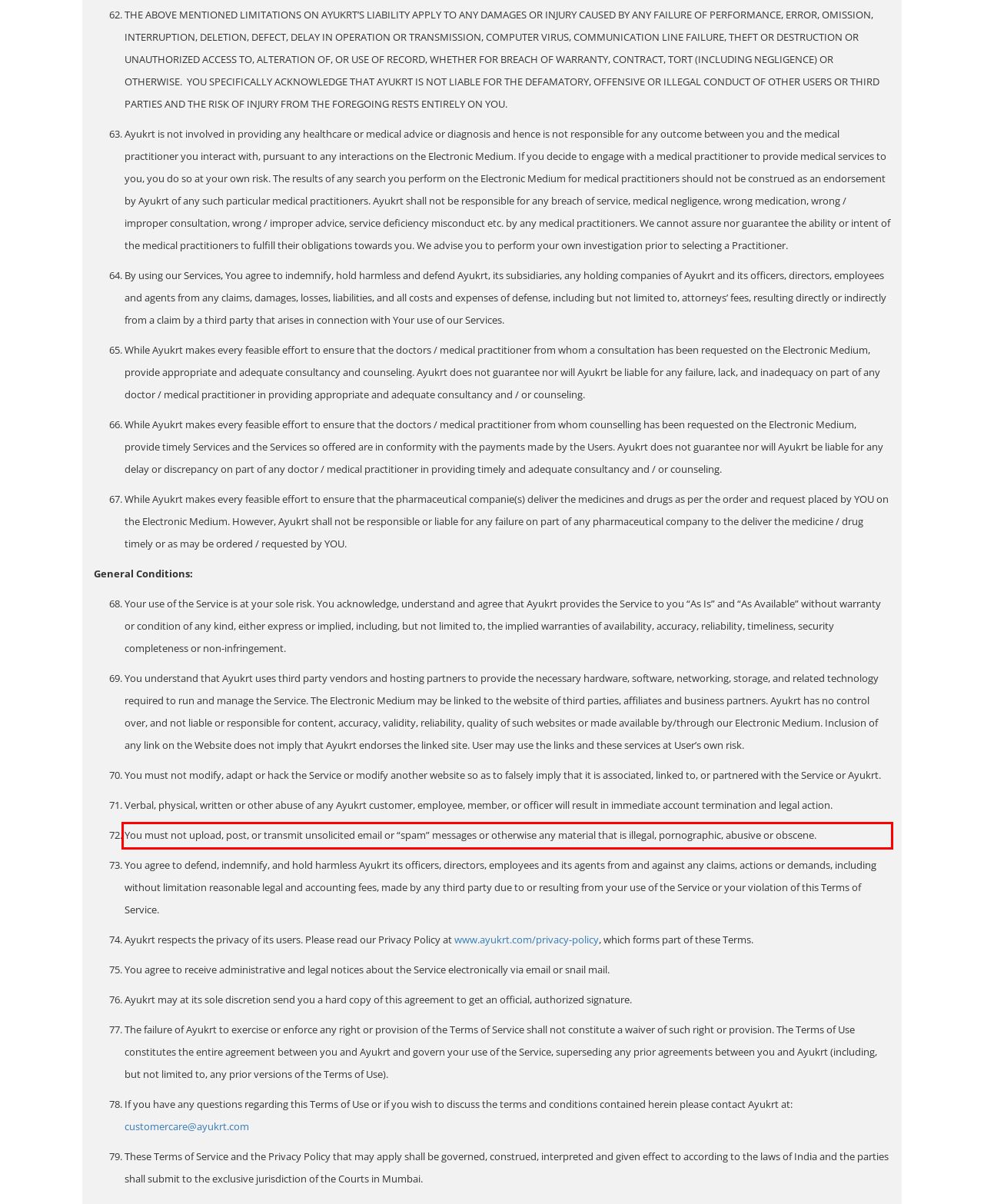You are given a screenshot with a red rectangle. Identify and extract the text within this red bounding box using OCR.

You must not upload, post, or transmit unsolicited email or “spam” messages or otherwise any material that is illegal, pornographic, abusive or obscene.